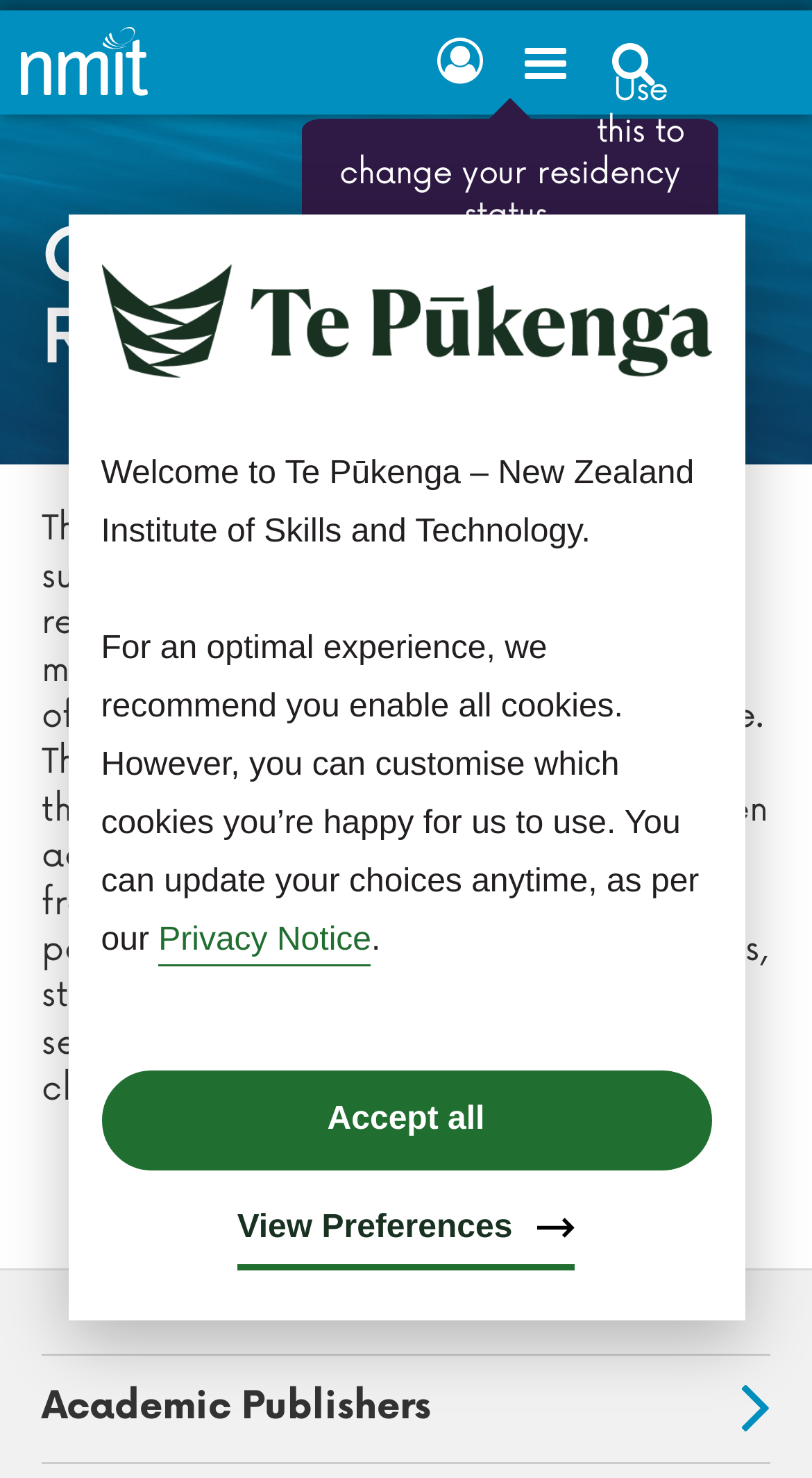Pinpoint the bounding box coordinates of the clickable element needed to complete the instruction: "Skip to main content". The coordinates should be provided as four float numbers between 0 and 1: [left, top, right, bottom].

[0.077, 0.073, 0.231, 0.196]